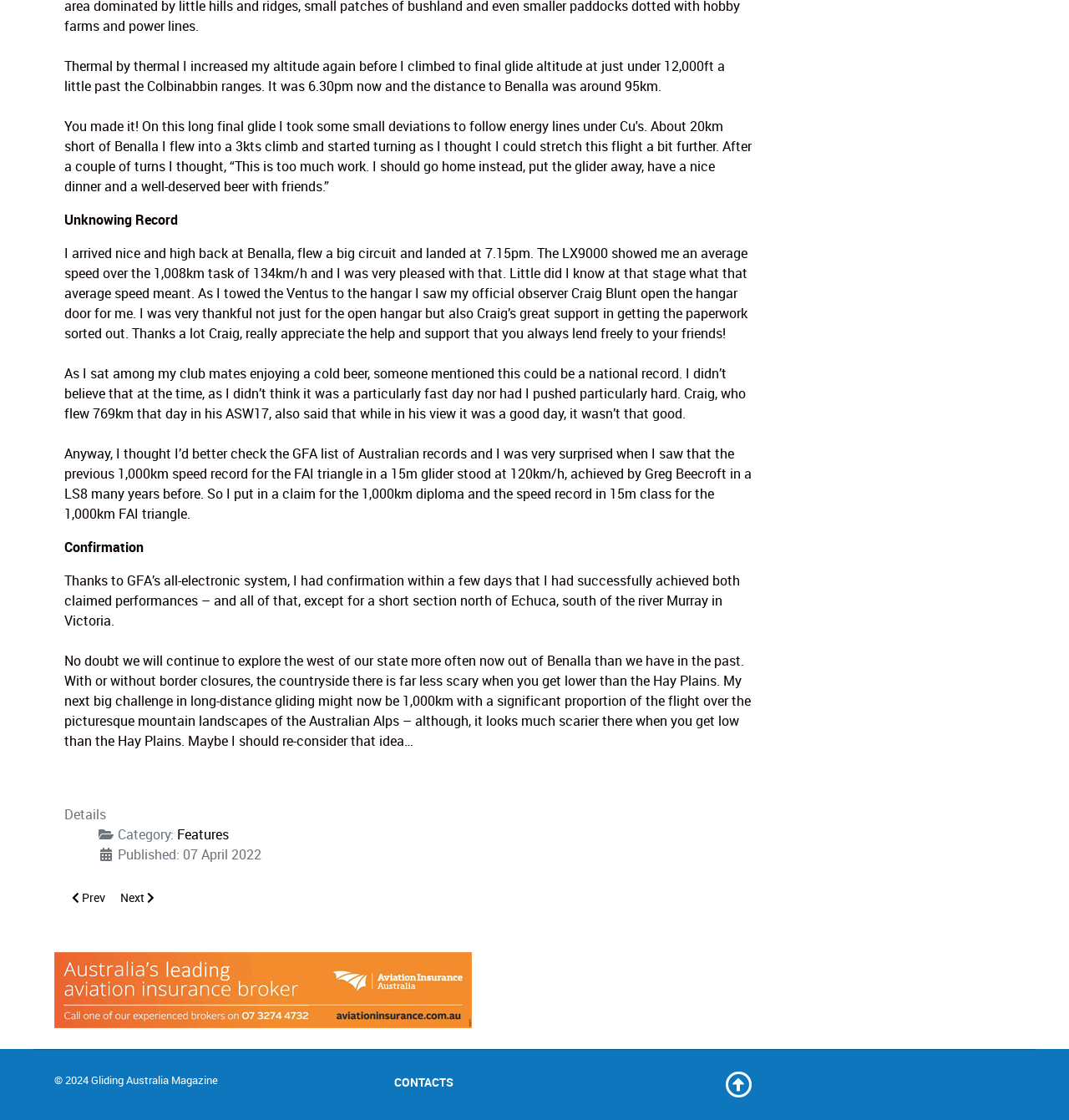Given the element description: "Features", predict the bounding box coordinates of this UI element. The coordinates must be four float numbers between 0 and 1, given as [left, top, right, bottom].

[0.166, 0.737, 0.214, 0.753]